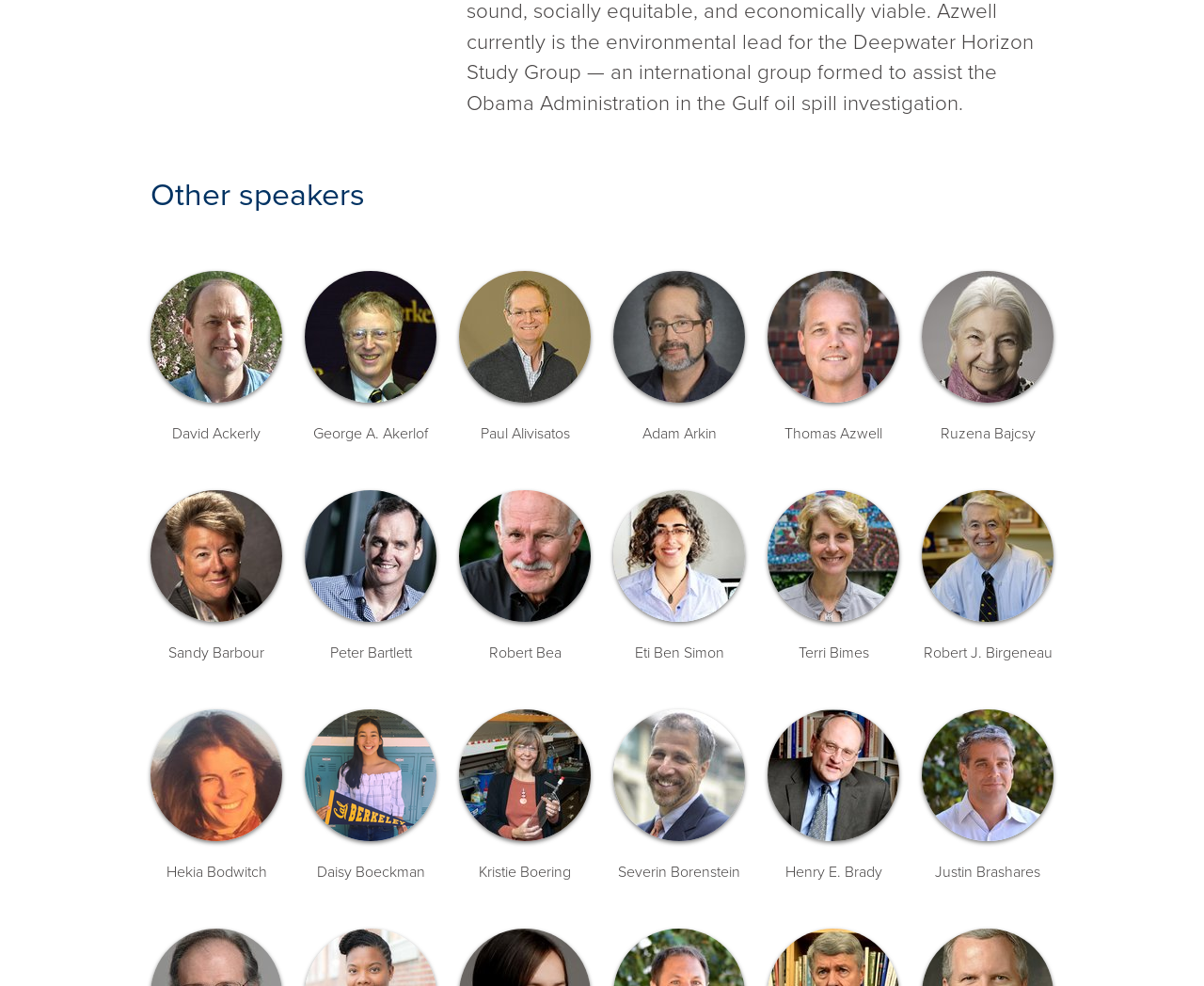Provide the bounding box coordinates for the UI element that is described as: "Thomas Azwell".

[0.652, 0.431, 0.733, 0.45]